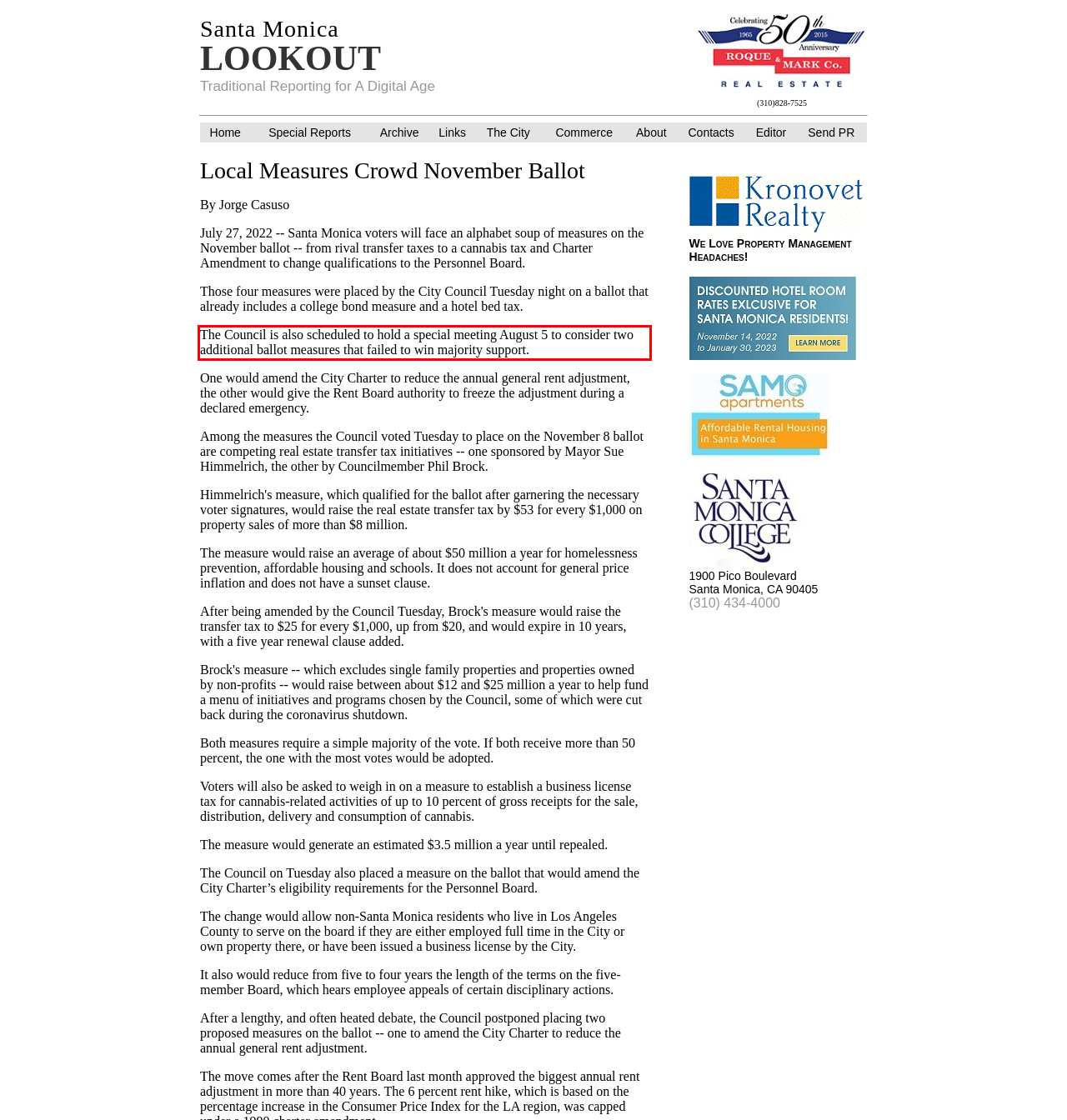You are looking at a screenshot of a webpage with a red rectangle bounding box. Use OCR to identify and extract the text content found inside this red bounding box.

The Council is also scheduled to hold a special meeting August 5 to consider two additional ballot measures that failed to win majority support.